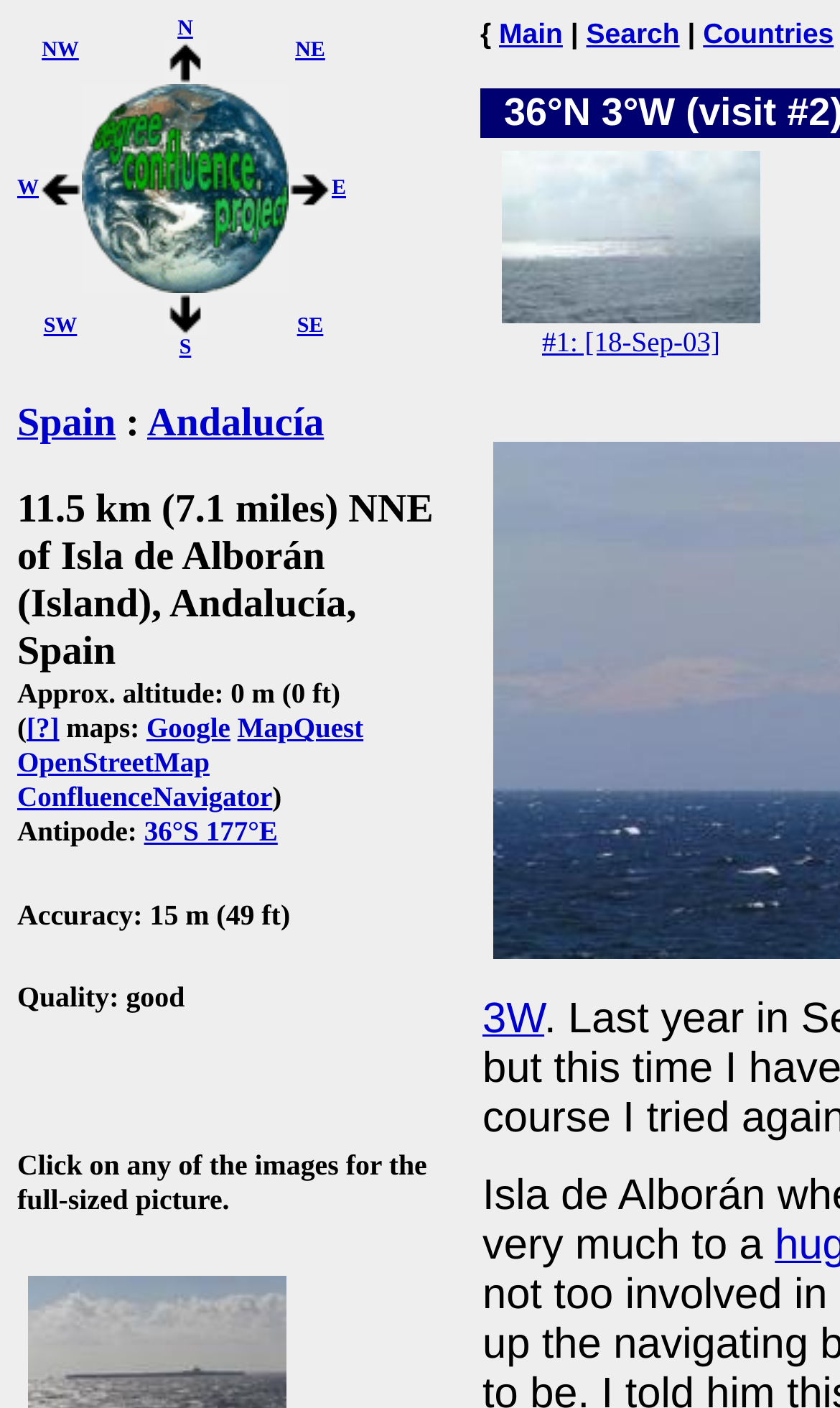Please locate the clickable area by providing the bounding box coordinates to follow this instruction: "View the map of Isla de Alborán".

[0.174, 0.506, 0.274, 0.529]